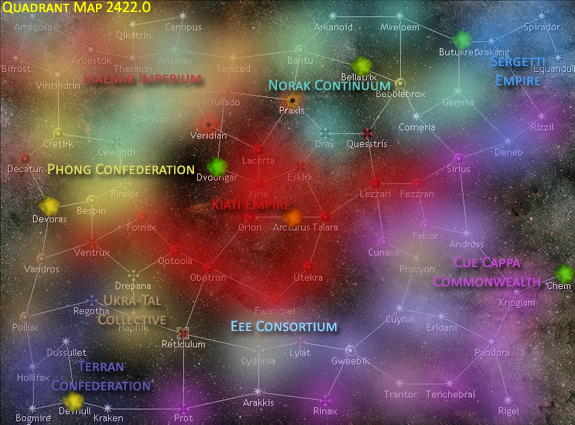Answer this question using a single word or a brief phrase:
How many political entities are mentioned?

At least 4